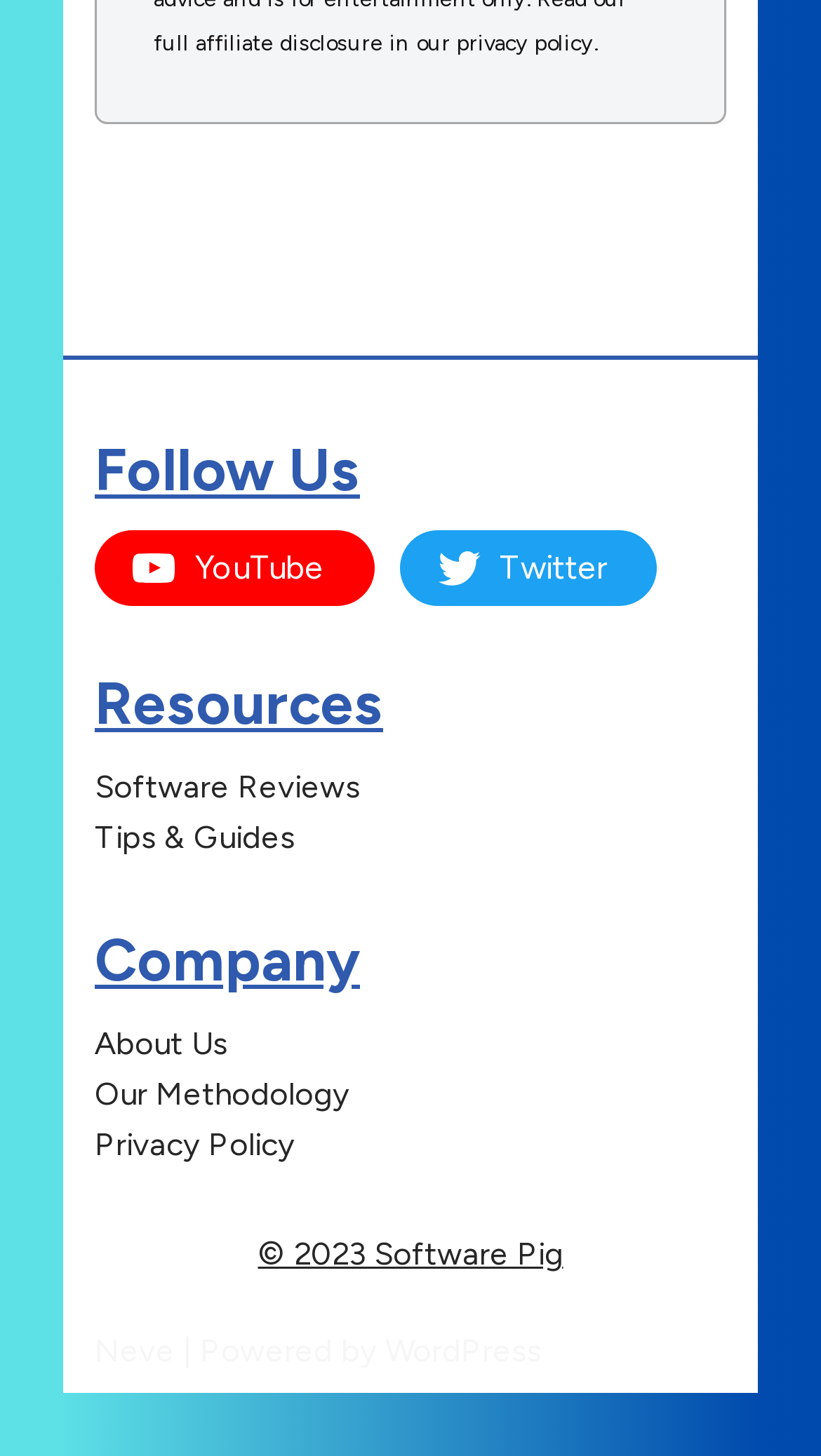From the element description Neve, predict the bounding box coordinates of the UI element. The coordinates must be specified in the format (top-left x, top-left y, bottom-right x, bottom-right y) and should be within the 0 to 1 range.

[0.115, 0.915, 0.213, 0.941]